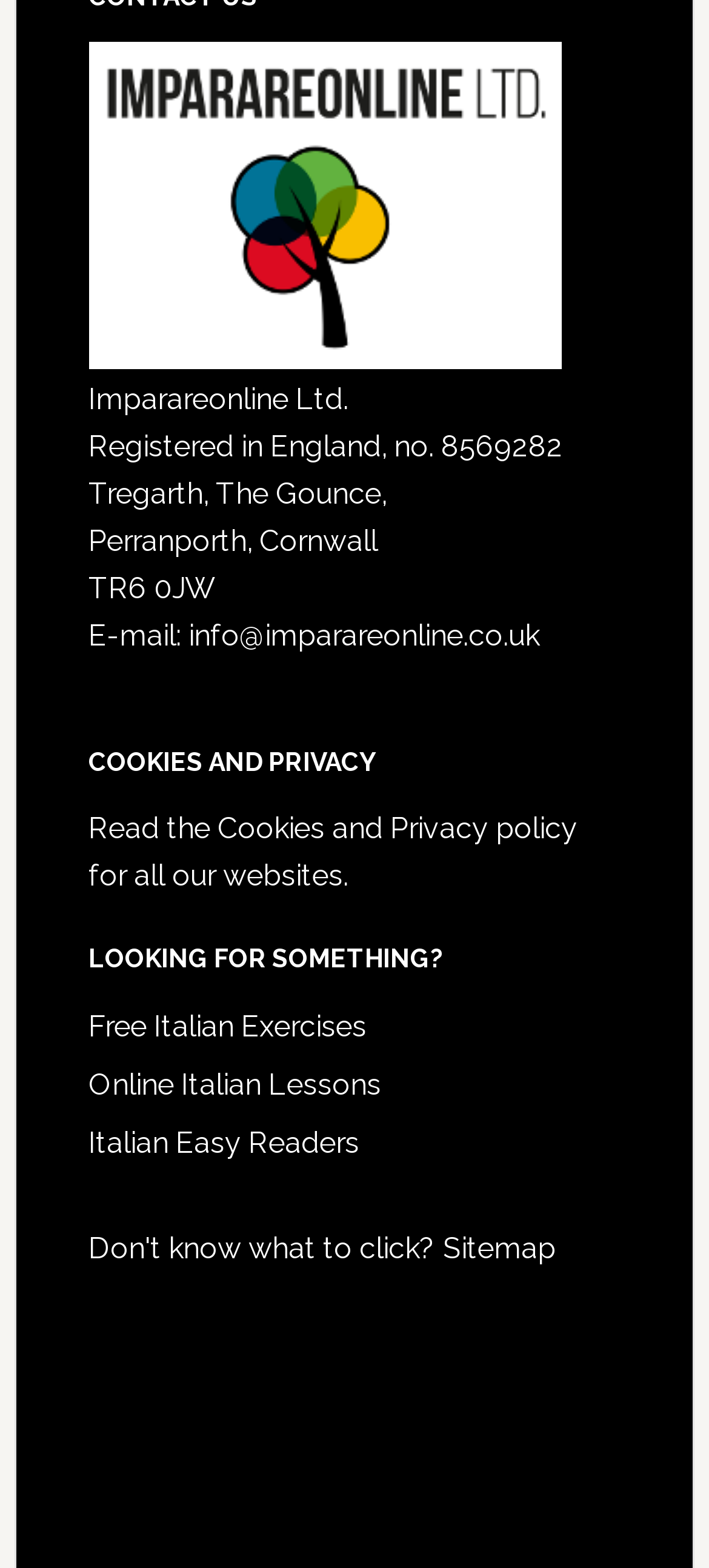What is the postcode of the company's address?
Refer to the image and provide a thorough answer to the question.

The postcode of the company's address can be found in the top section of the webpage, where the company's address is listed. The postcode is 'TR6 0JW'.